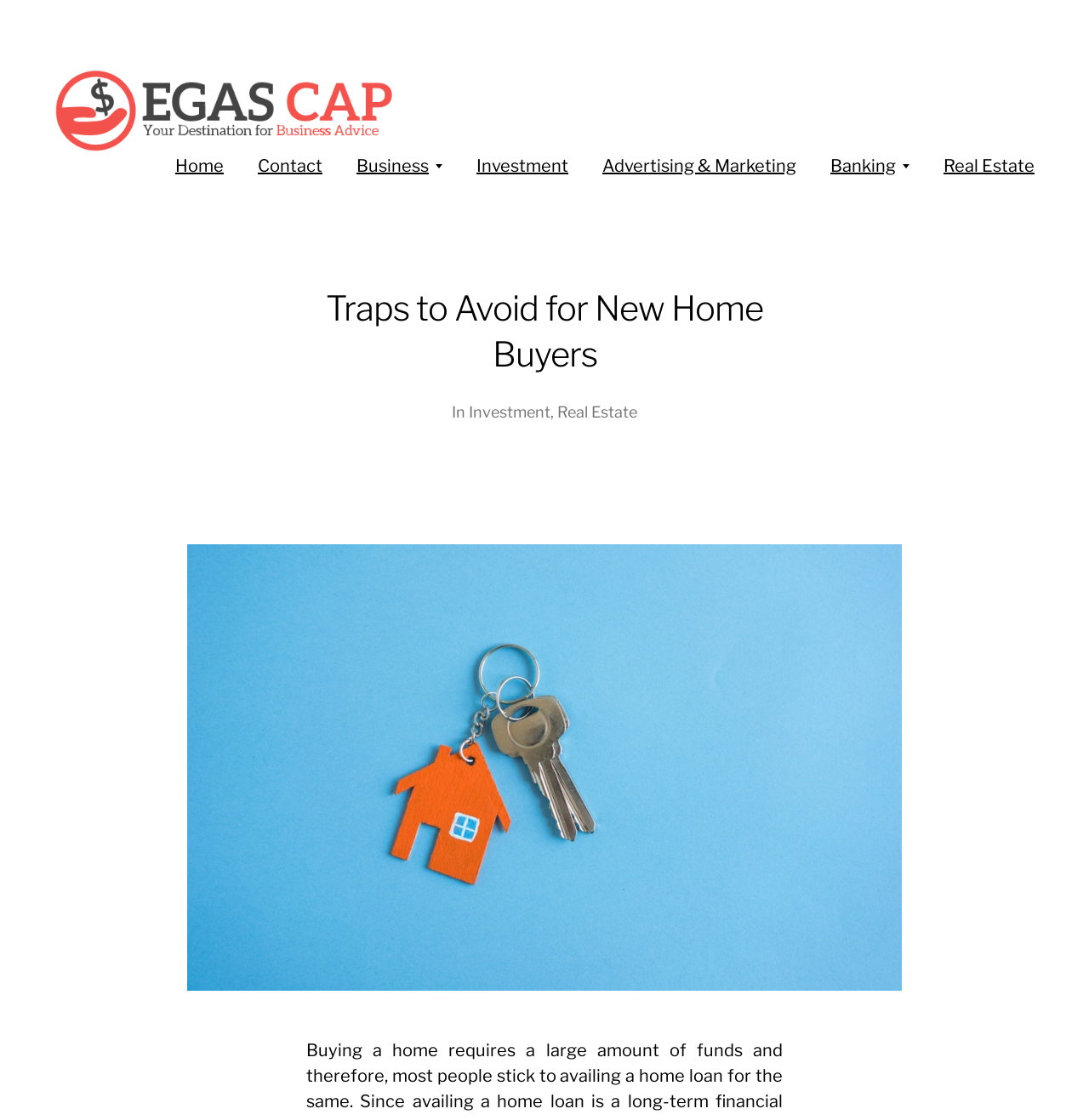Identify the bounding box coordinates of the region I need to click to complete this instruction: "Subscribe to the newsletter".

None